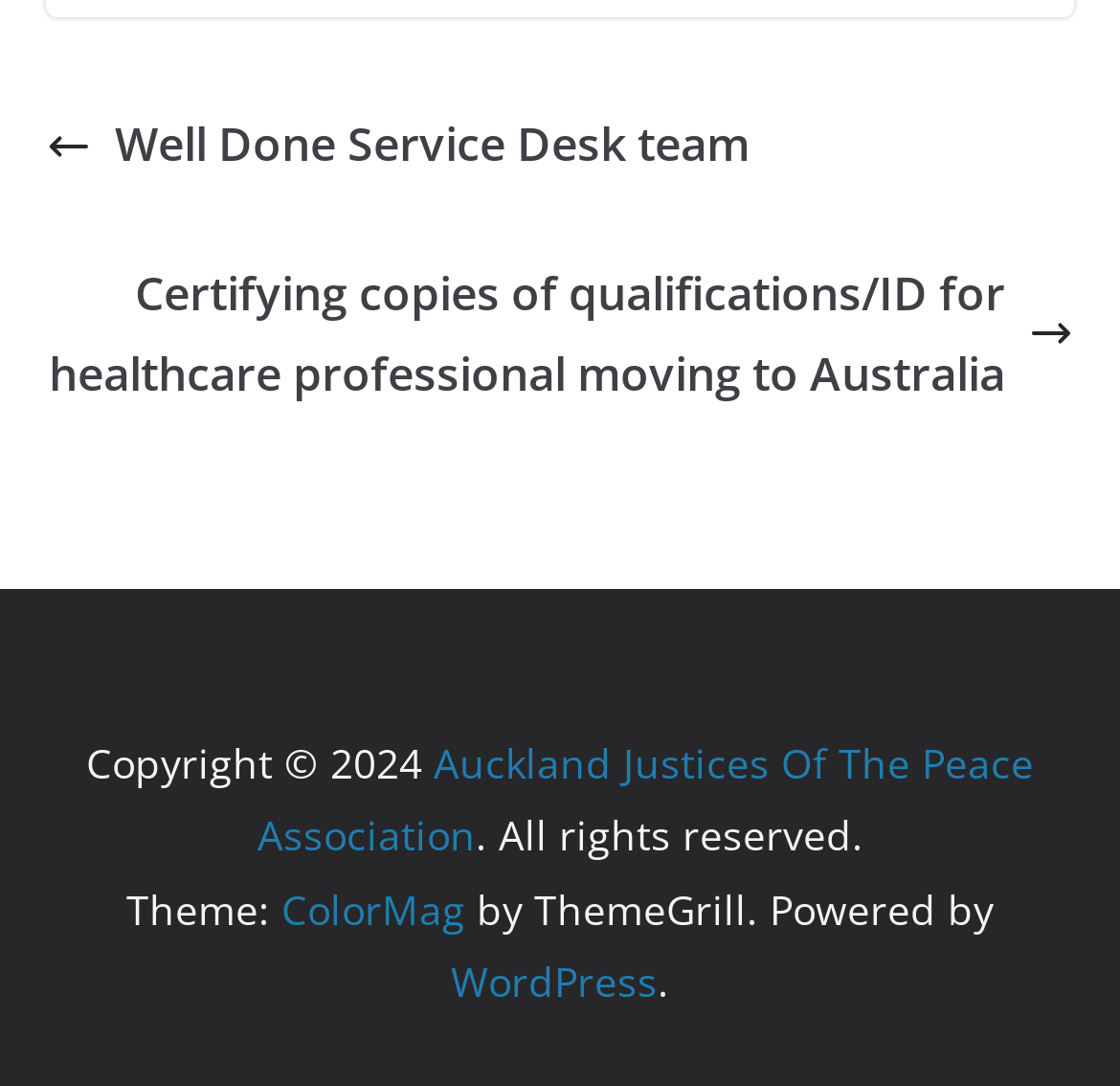What is the theme of the webpage?
Give a detailed and exhaustive answer to the question.

I found the answer by looking at the link element with the text 'ColorMag' located at the bottom of the webpage, which suggests that it is the theme of the webpage.